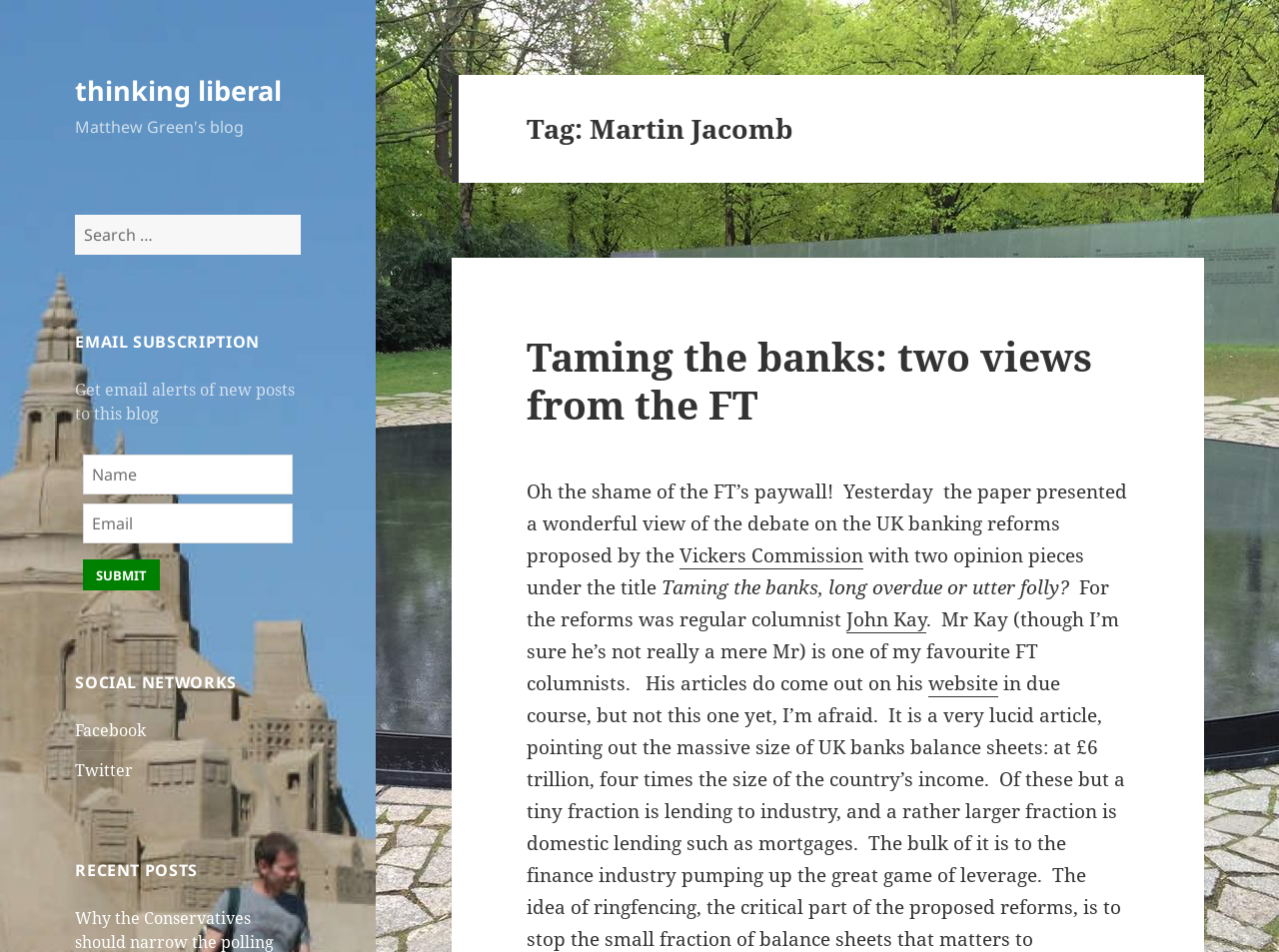What is the name of the author's favourite FT columnist?
Please look at the screenshot and answer using one word or phrase.

John Kay